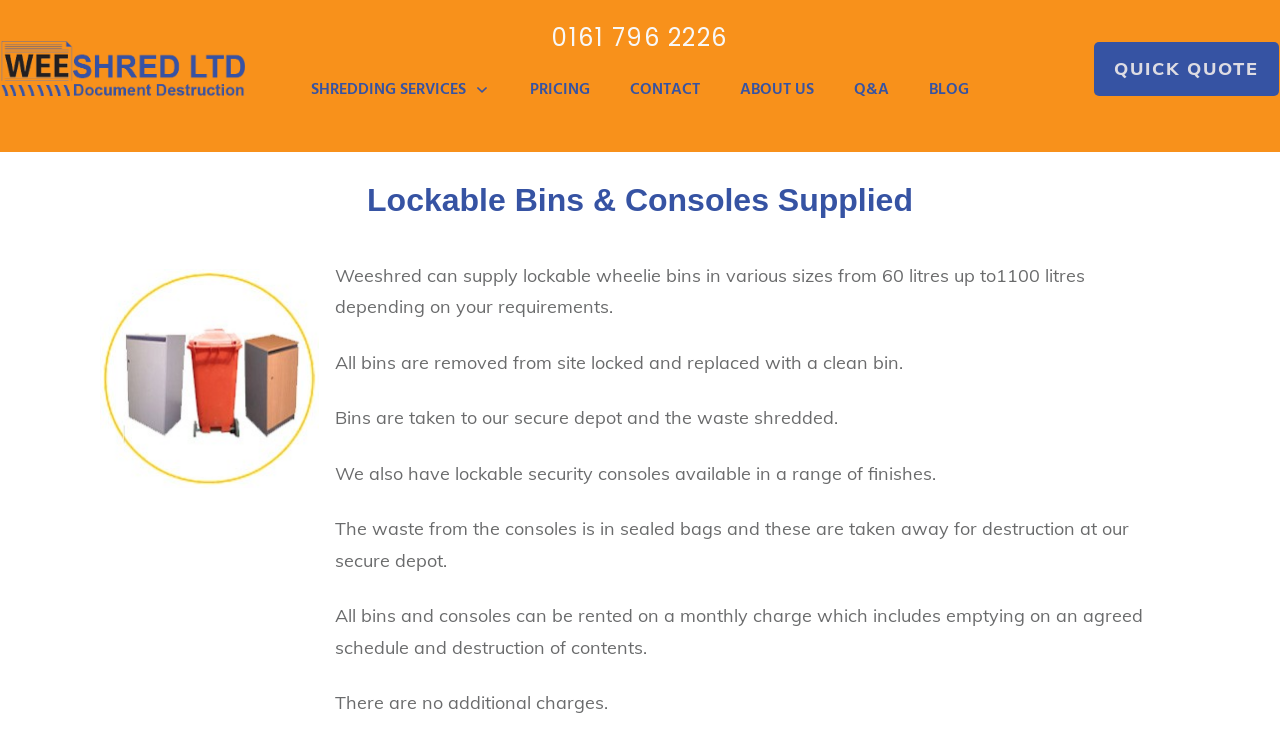Given the description: "Shredding Services", determine the bounding box coordinates of the UI element. The coordinates should be formatted as four float numbers between 0 and 1, [left, top, right, bottom].

[0.243, 0.101, 0.383, 0.145]